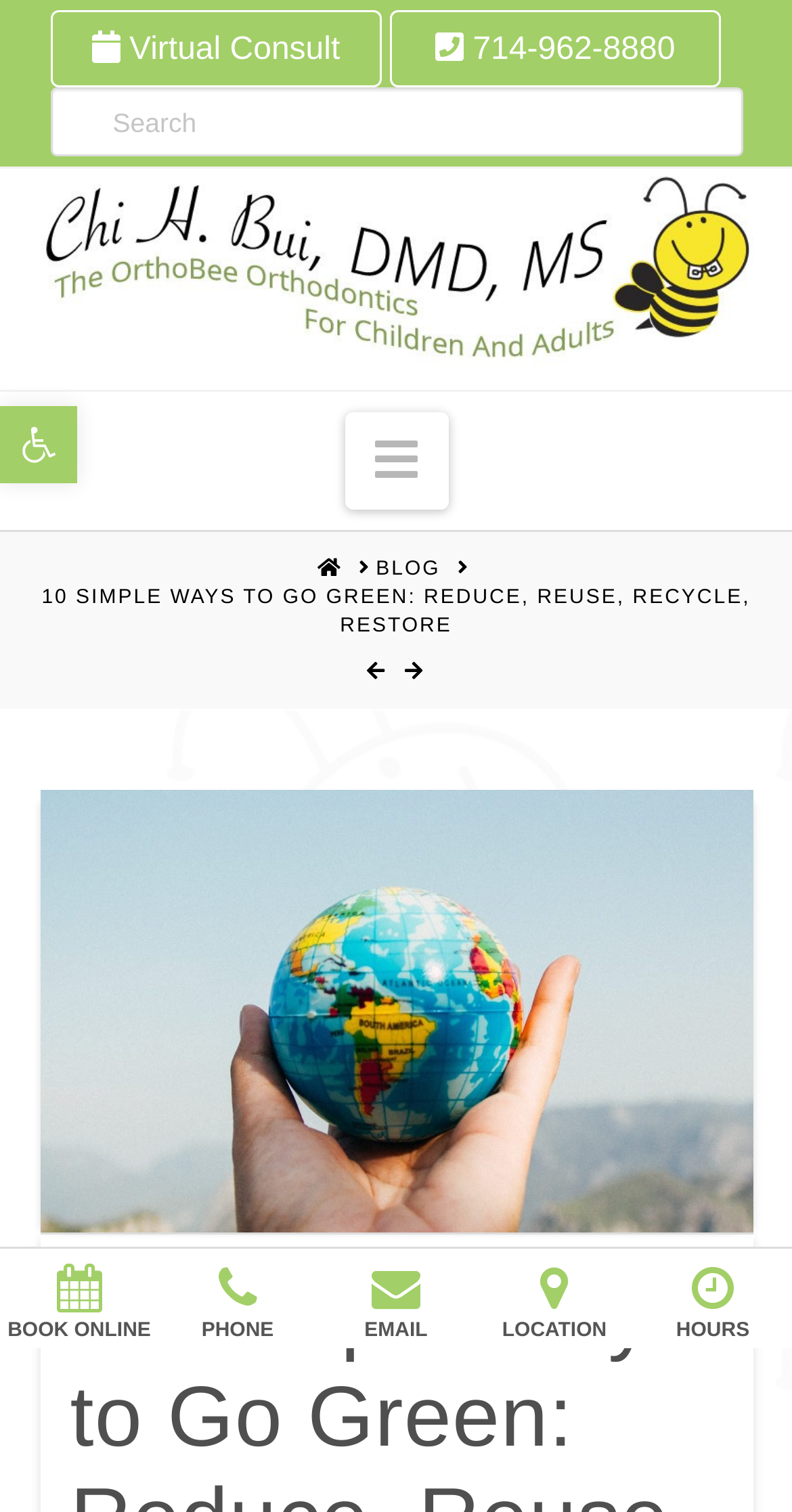Please specify the bounding box coordinates of the clickable region necessary for completing the following instruction: "Search for something". The coordinates must consist of four float numbers between 0 and 1, i.e., [left, top, right, bottom].

[0.063, 0.058, 0.937, 0.104]